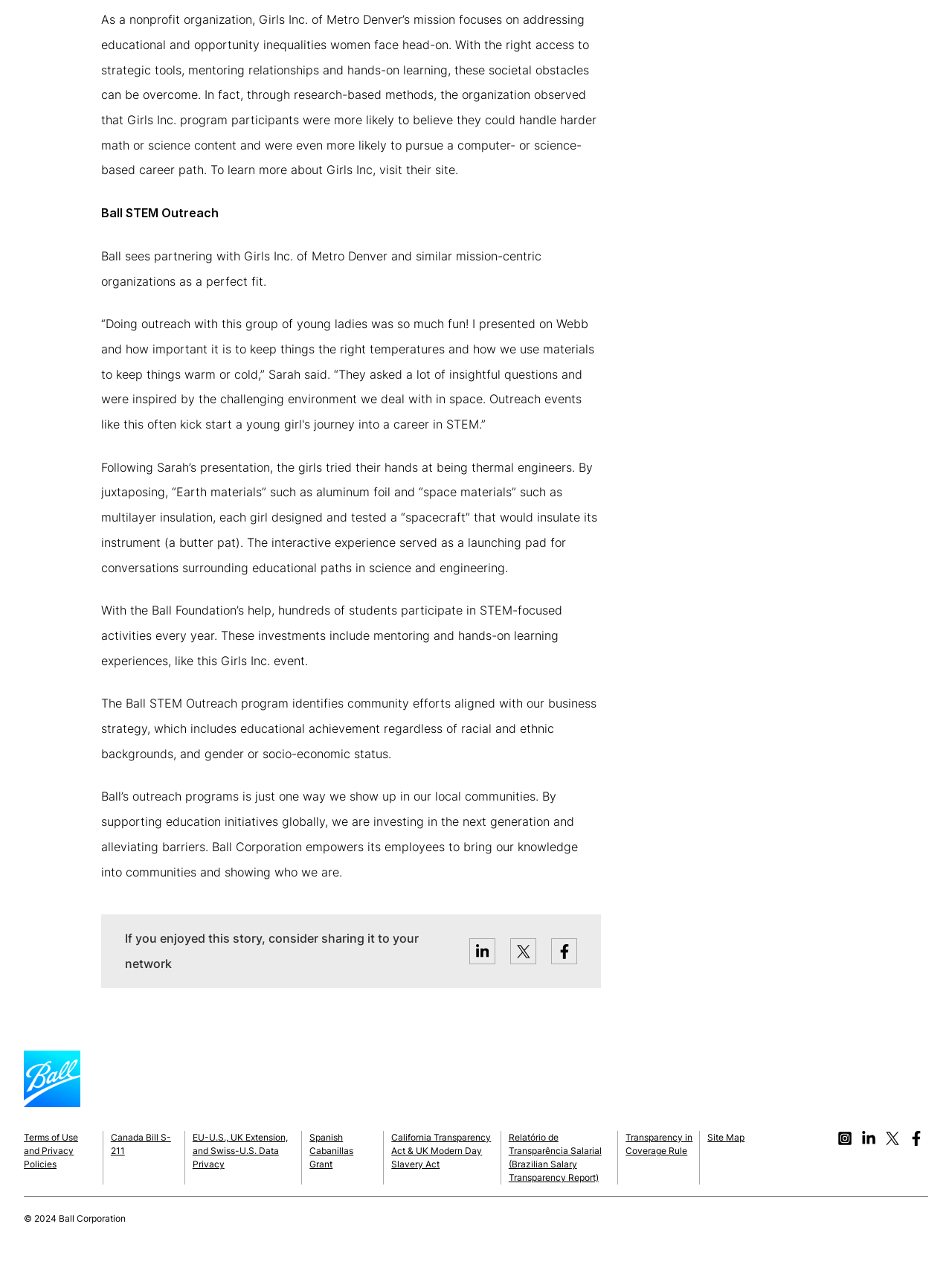Using the elements shown in the image, answer the question comprehensively: What is the name of the program that Ball Corporation uses to support education initiatives?

The program is called Ball STEM Outreach, which is mentioned in the second paragraph of the webpage as a way for Ball Corporation to support education initiatives.